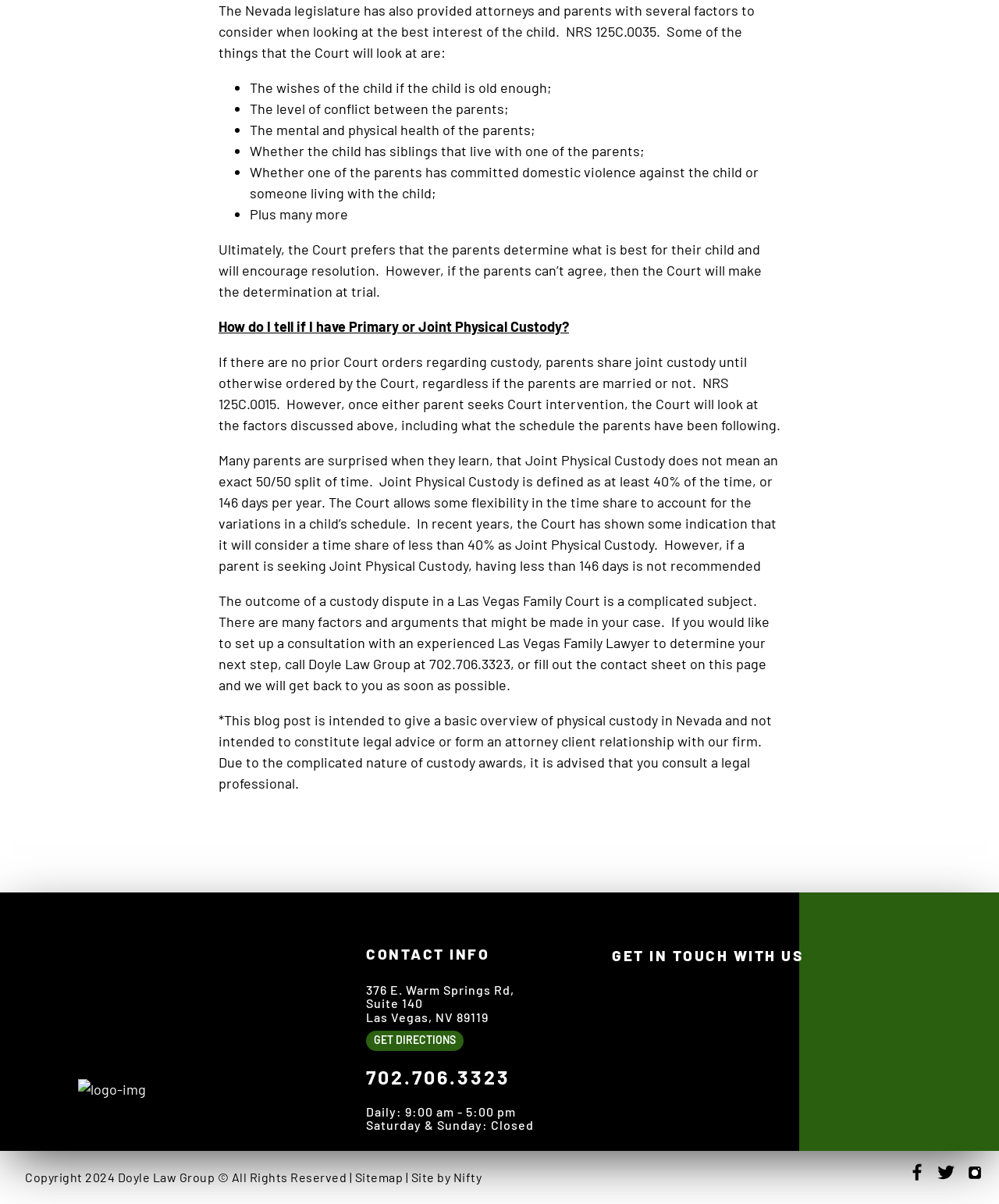What is the address of the Doyle Law Group?
Based on the visual content, answer with a single word or a brief phrase.

376 E. Warm Springs Rd, Suite 140